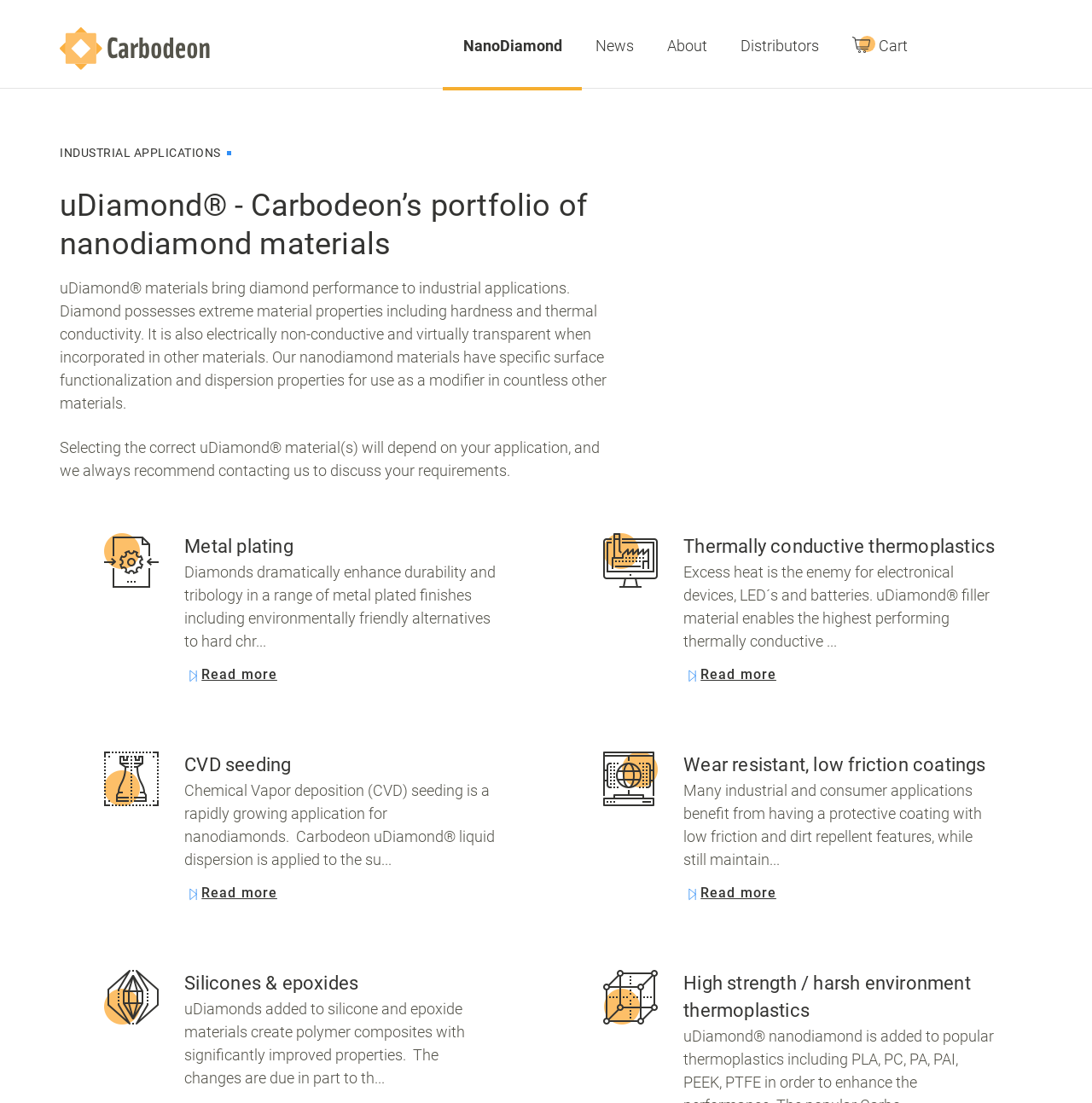Identify the bounding box for the described UI element: "About".

[0.611, 0.033, 0.647, 0.049]